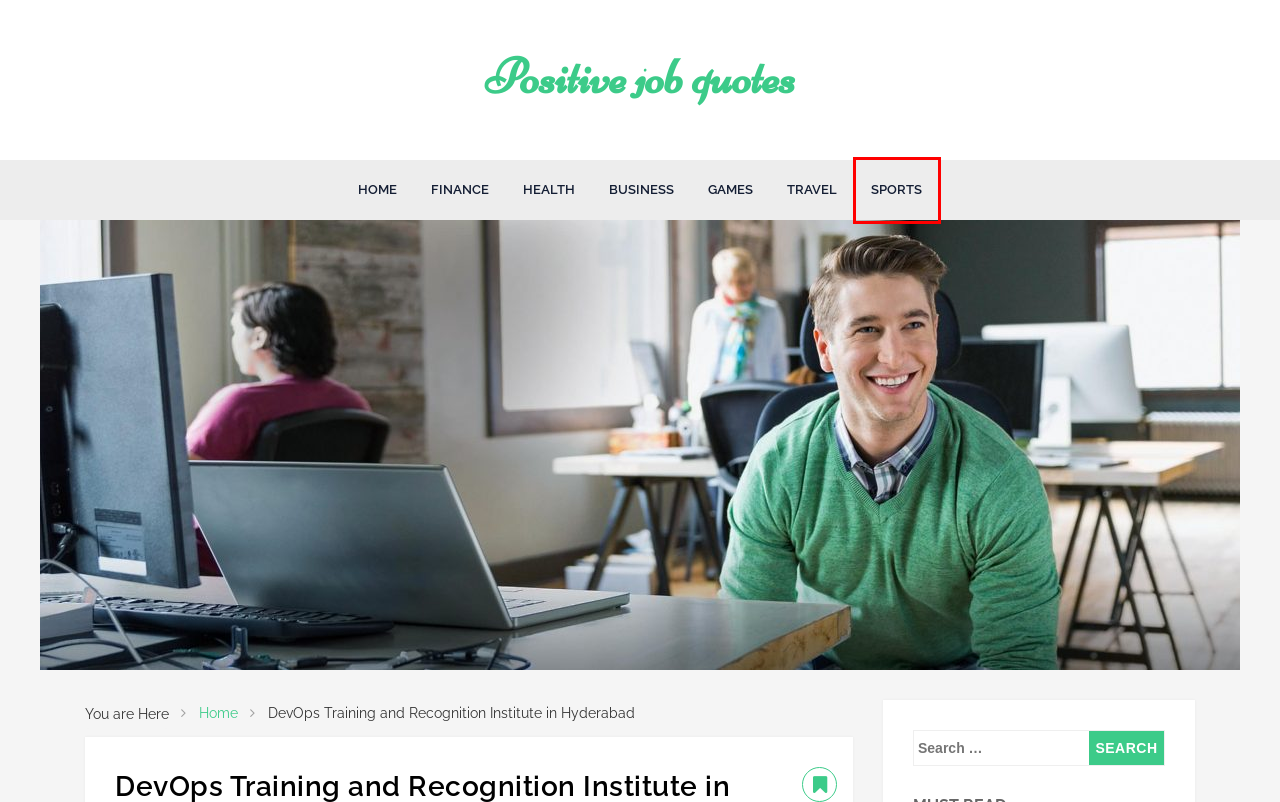Evaluate the webpage screenshot and identify the element within the red bounding box. Select the webpage description that best fits the new webpage after clicking the highlighted element. Here are the candidates:
A. Finance – Positive job quotes
B. Sports – Positive job quotes
C. Games – Positive job quotes
D. Do not Miss Out! Affordable Properties Ready for New Owners – Positive job quotes
E. Health – Positive job quotes
F. Positive job quotes
G. Travel – Positive job quotes
H. Business – Positive job quotes

B